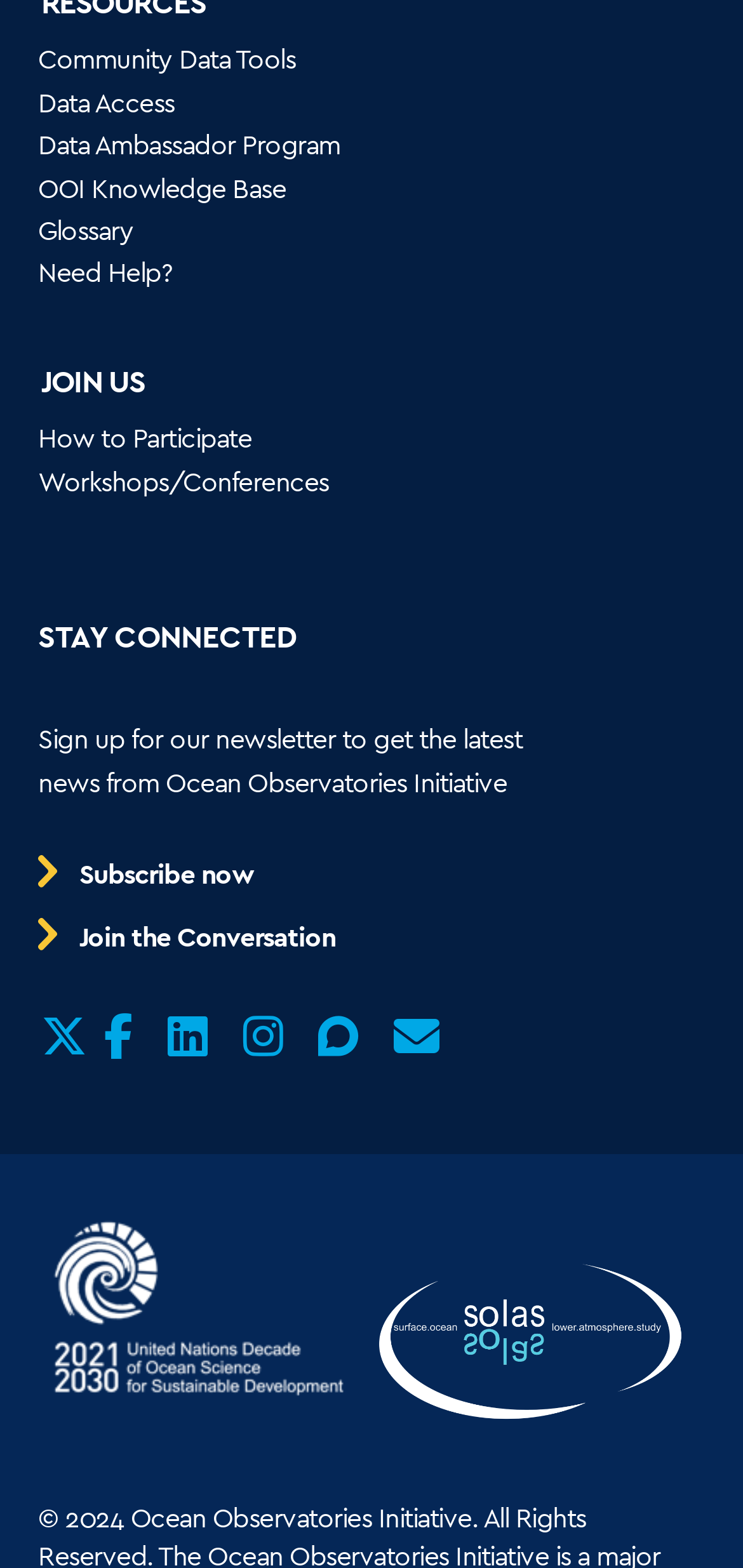How many hidden links are there in the third section? Please answer the question using a single word or phrase based on the image.

5